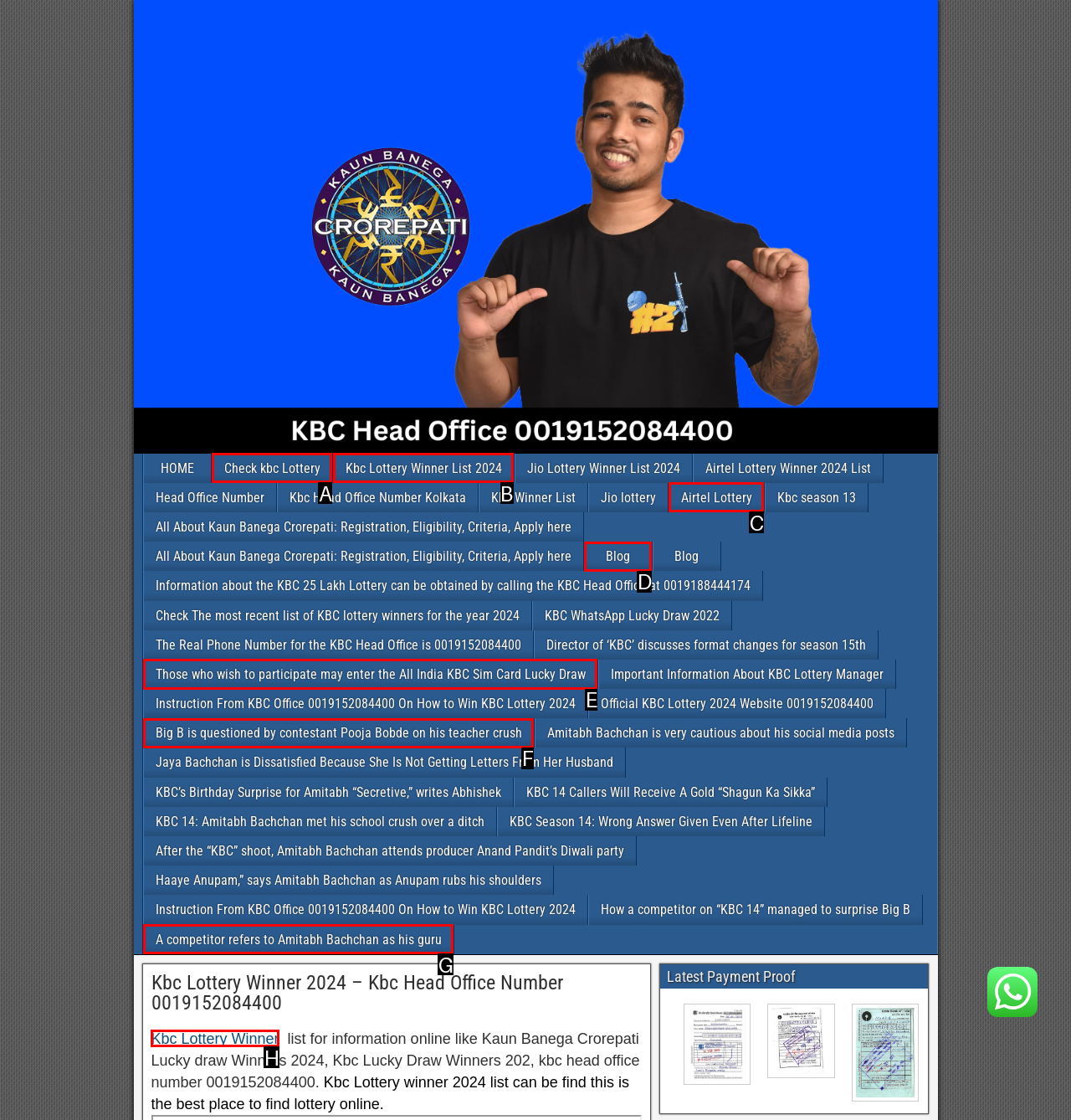Determine the right option to click to perform this task: Check the 'Kbc Lottery Winner List 2024'
Answer with the correct letter from the given choices directly.

B